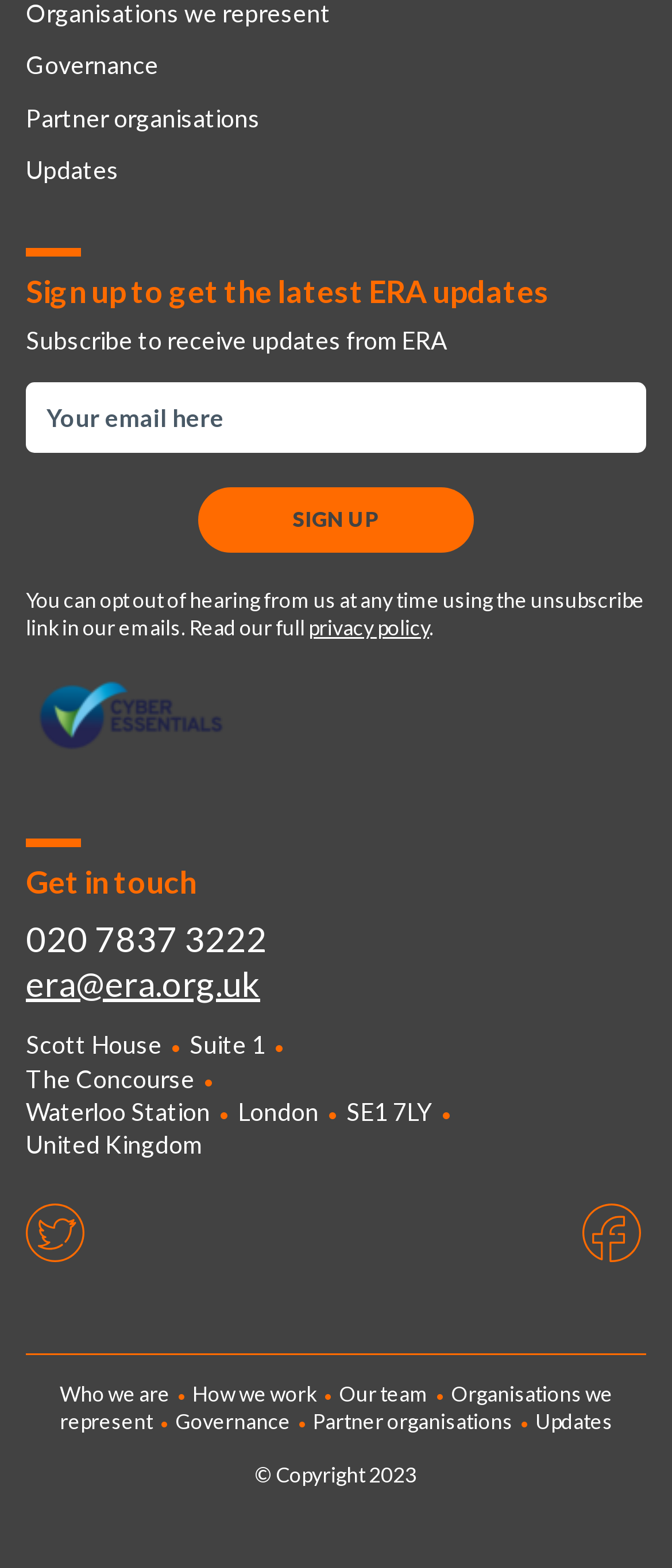Please find the bounding box coordinates of the element's region to be clicked to carry out this instruction: "View job opportunities".

None